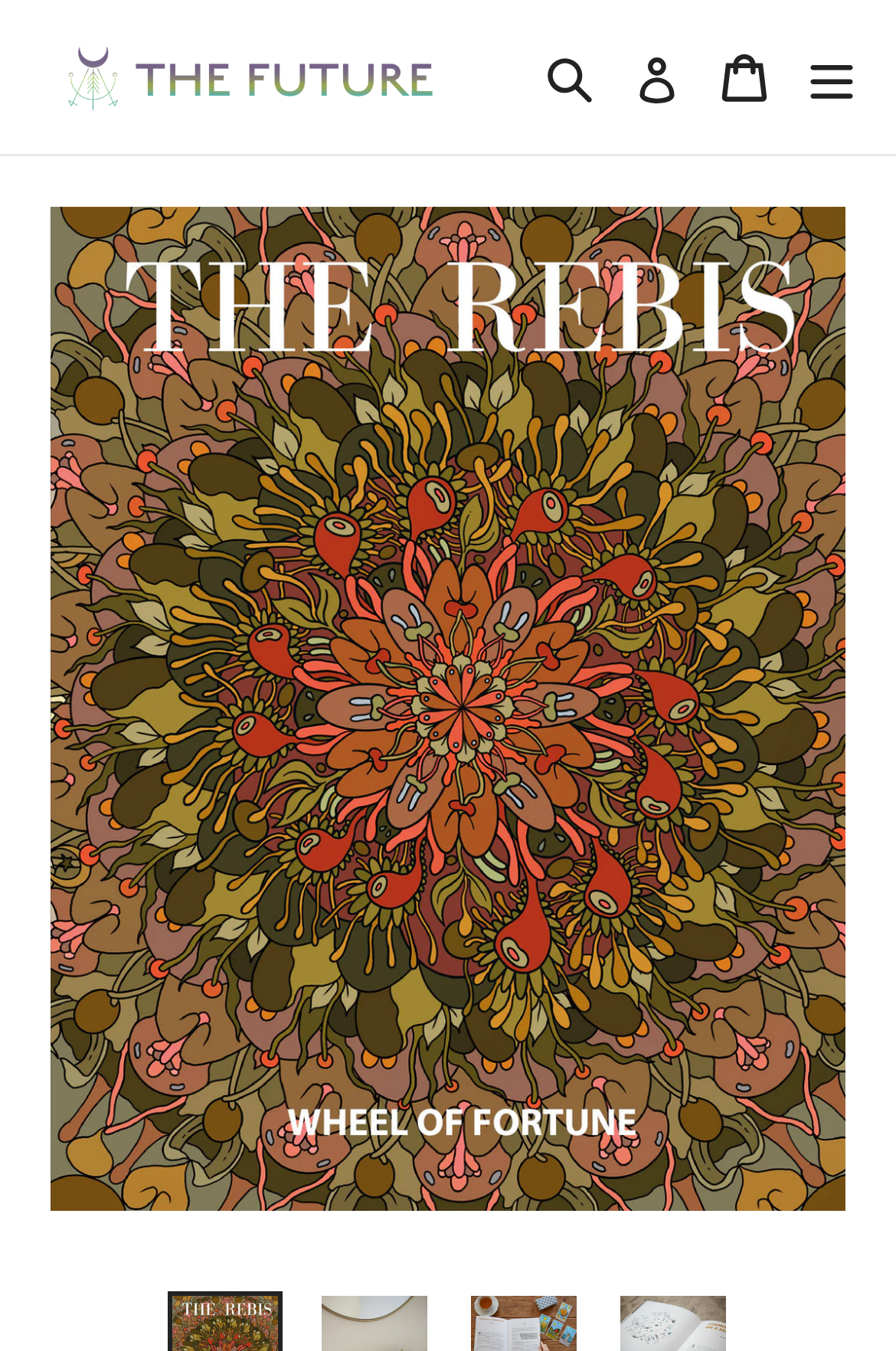Bounding box coordinates are given in the format (top-left x, top-left y, bottom-right x, bottom-right y). All values should be floating point numbers between 0 and 1. Provide the bounding box coordinate for the UI element described as: Log in

[0.692, 0.005, 0.774, 0.11]